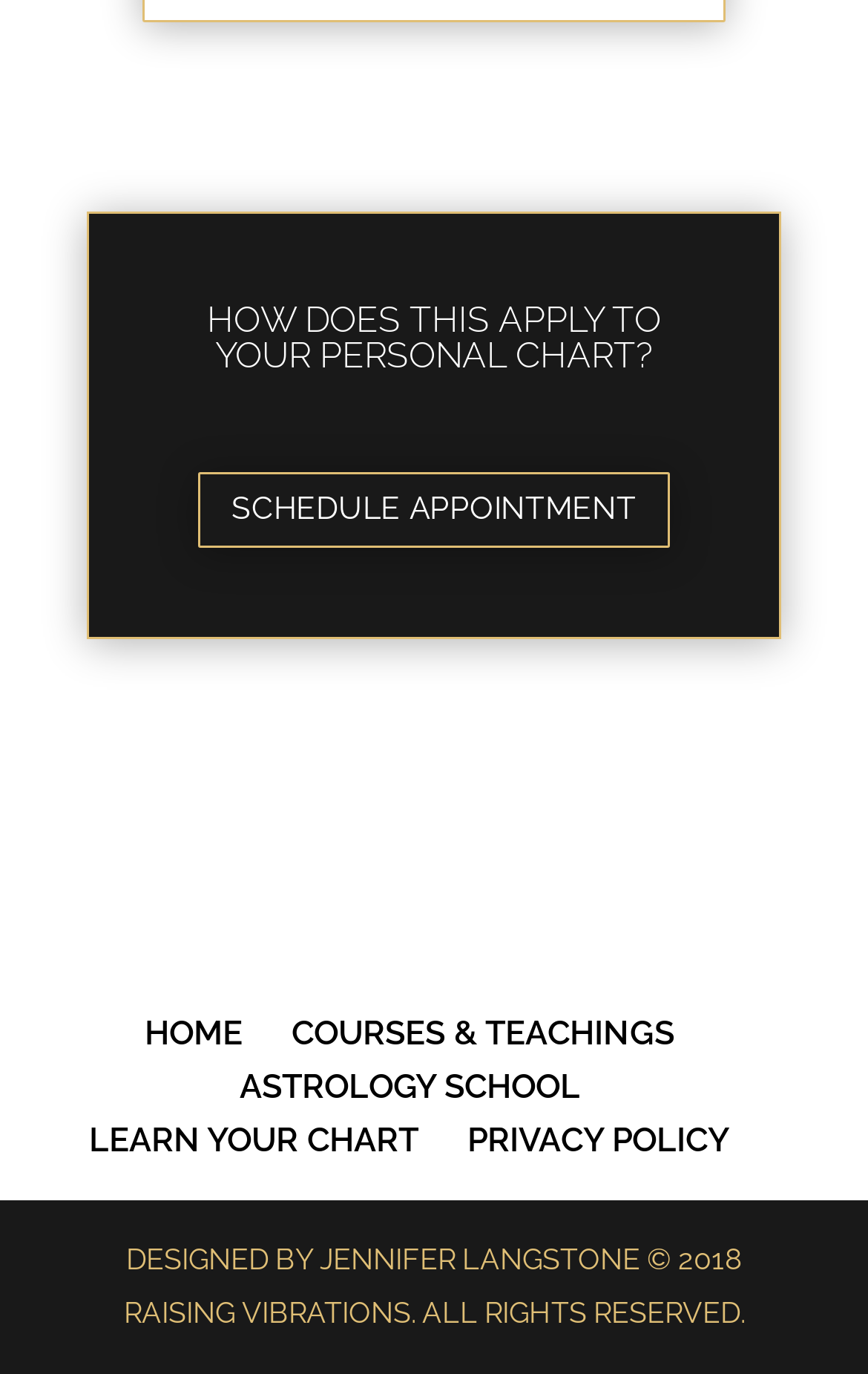Who designed the website?
Answer with a single word or phrase, using the screenshot for reference.

Jennifer Langstone